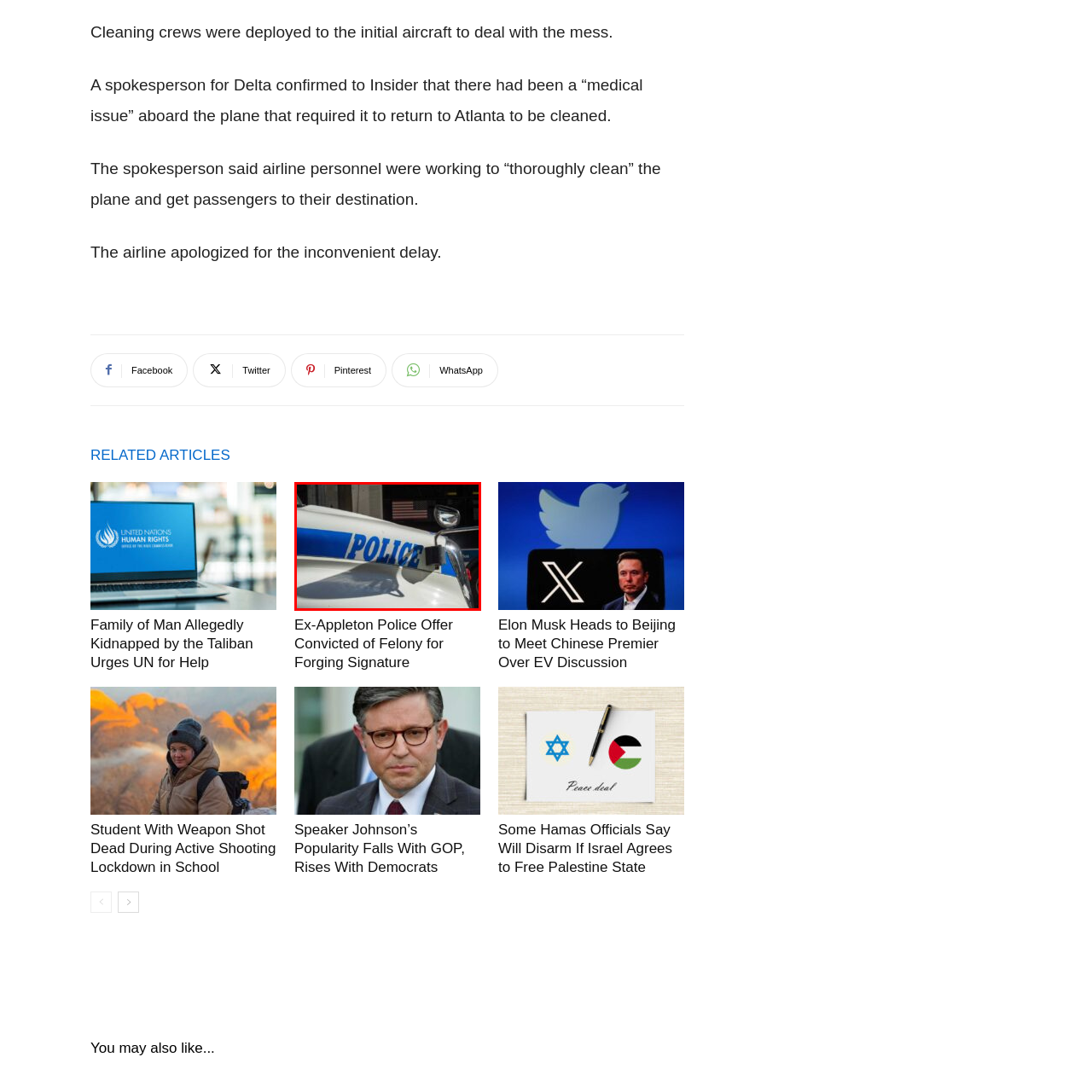Offer a detailed explanation of the elements found within the defined red outline.

The image captures a close-up view of a police vehicle, prominently displaying the word "POLICE" in bold blue letters across the front. The sunlight reflects off the vehicle's shiny surface, creating distinct shadows that add depth to the composition. In the background, the faint outline of an American flag can be seen, hinting at the vehicle's setting likely being near a police station or an area that emphasizes law enforcement presence. This visual emphasizes both authority and community, reflecting the role of police in maintaining public safety.